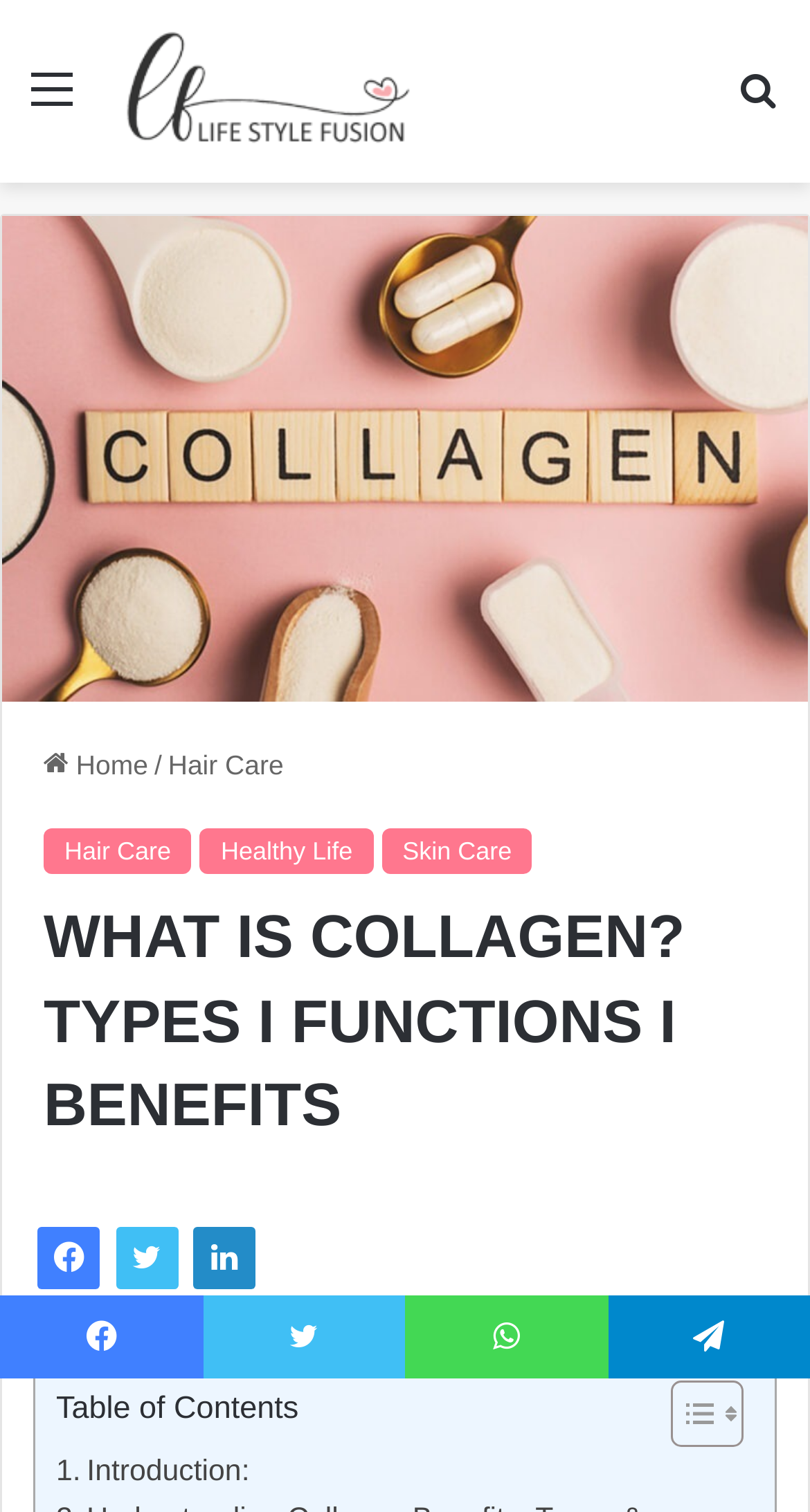Bounding box coordinates are specified in the format (top-left x, top-left y, bottom-right x, bottom-right y). All values are floating point numbers bounded between 0 and 1. Please provide the bounding box coordinate of the region this sentence describes: title="The Lifestyle Fusion"

[0.128, 0.019, 0.536, 0.102]